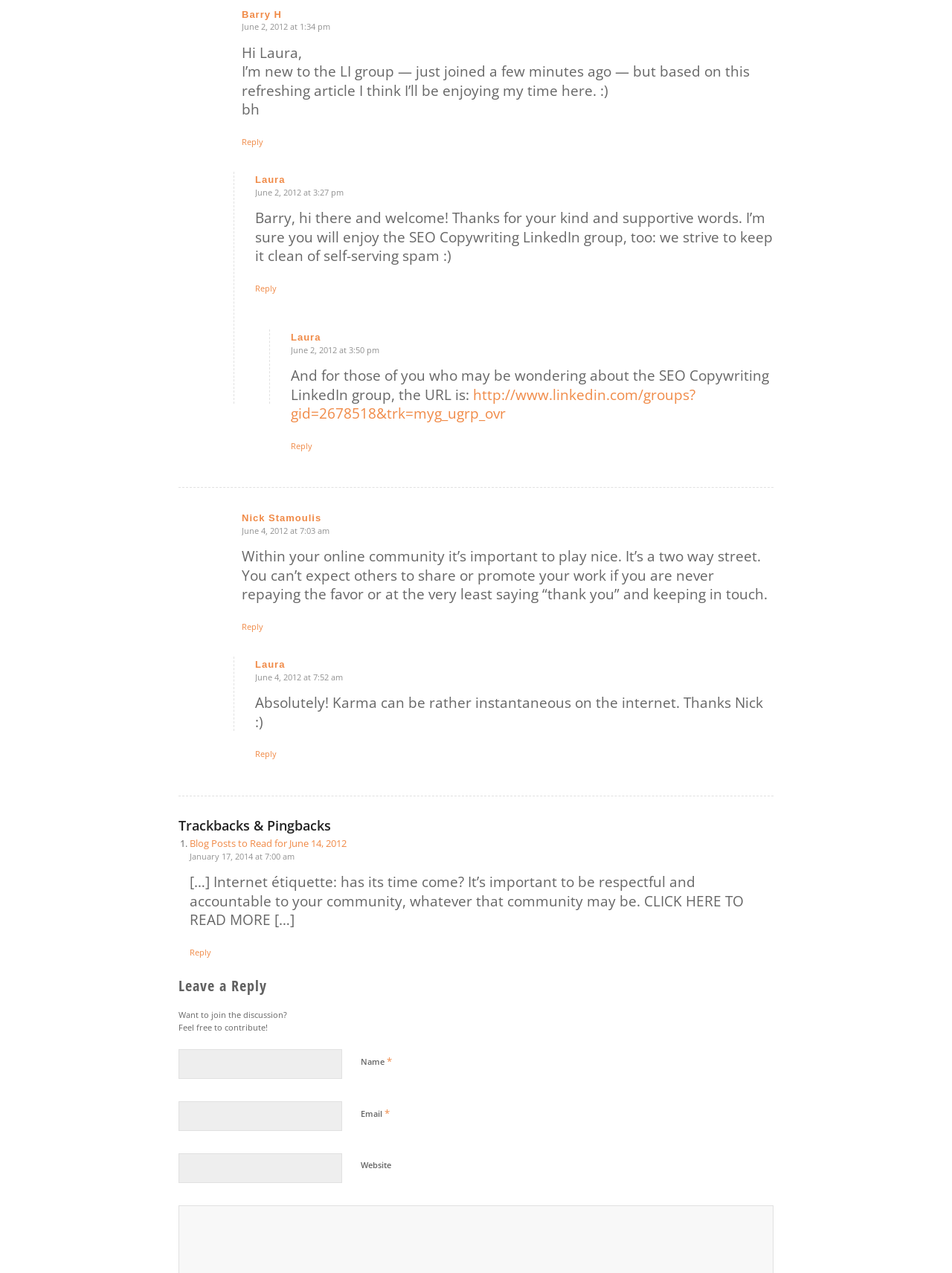Determine the bounding box coordinates for the clickable element to execute this instruction: "Reply to Barry H". Provide the coordinates as four float numbers between 0 and 1, i.e., [left, top, right, bottom].

[0.254, 0.107, 0.277, 0.116]